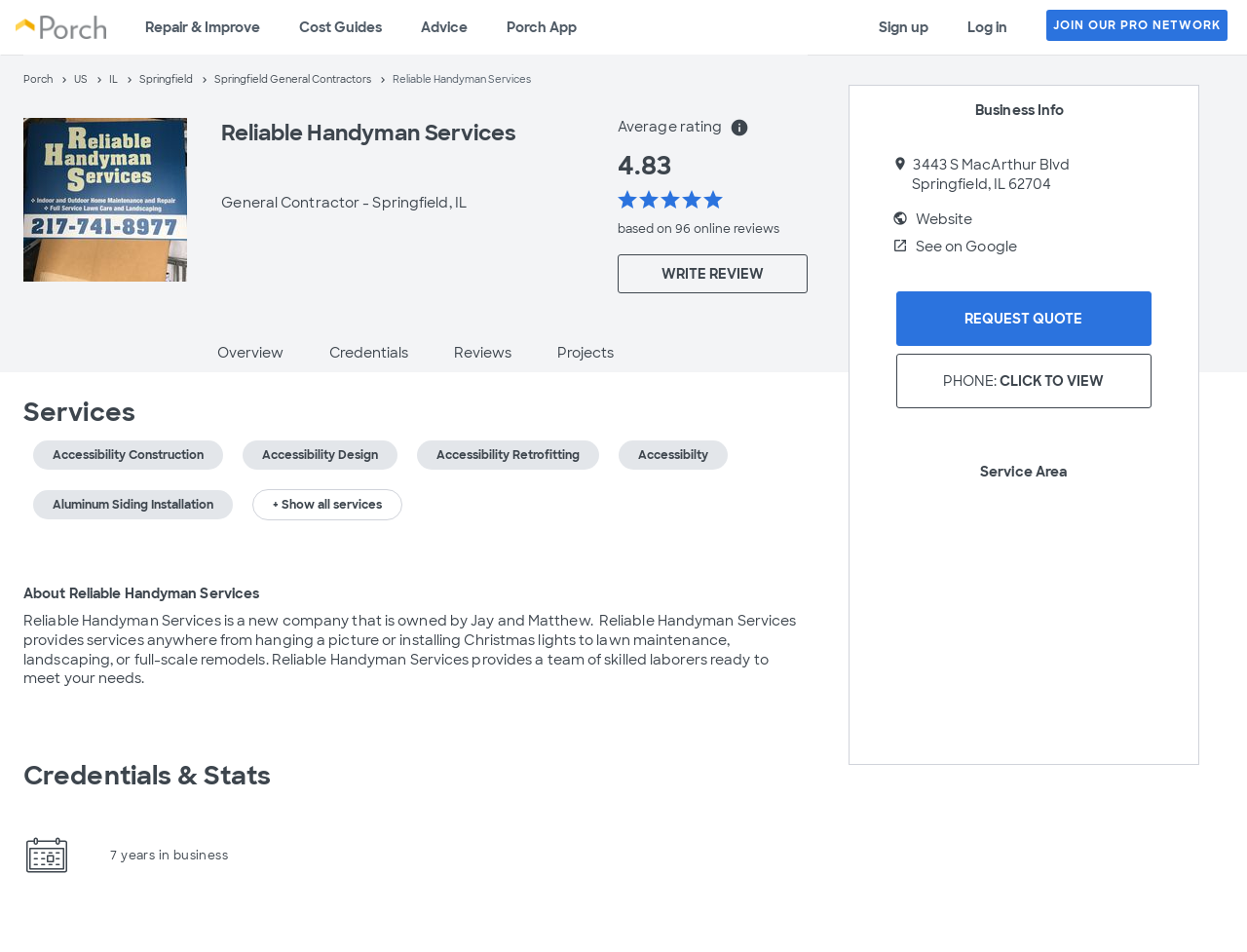Please determine the bounding box coordinates for the element with the description: "Phone: CLICK TO VIEW".

[0.718, 0.372, 0.923, 0.429]